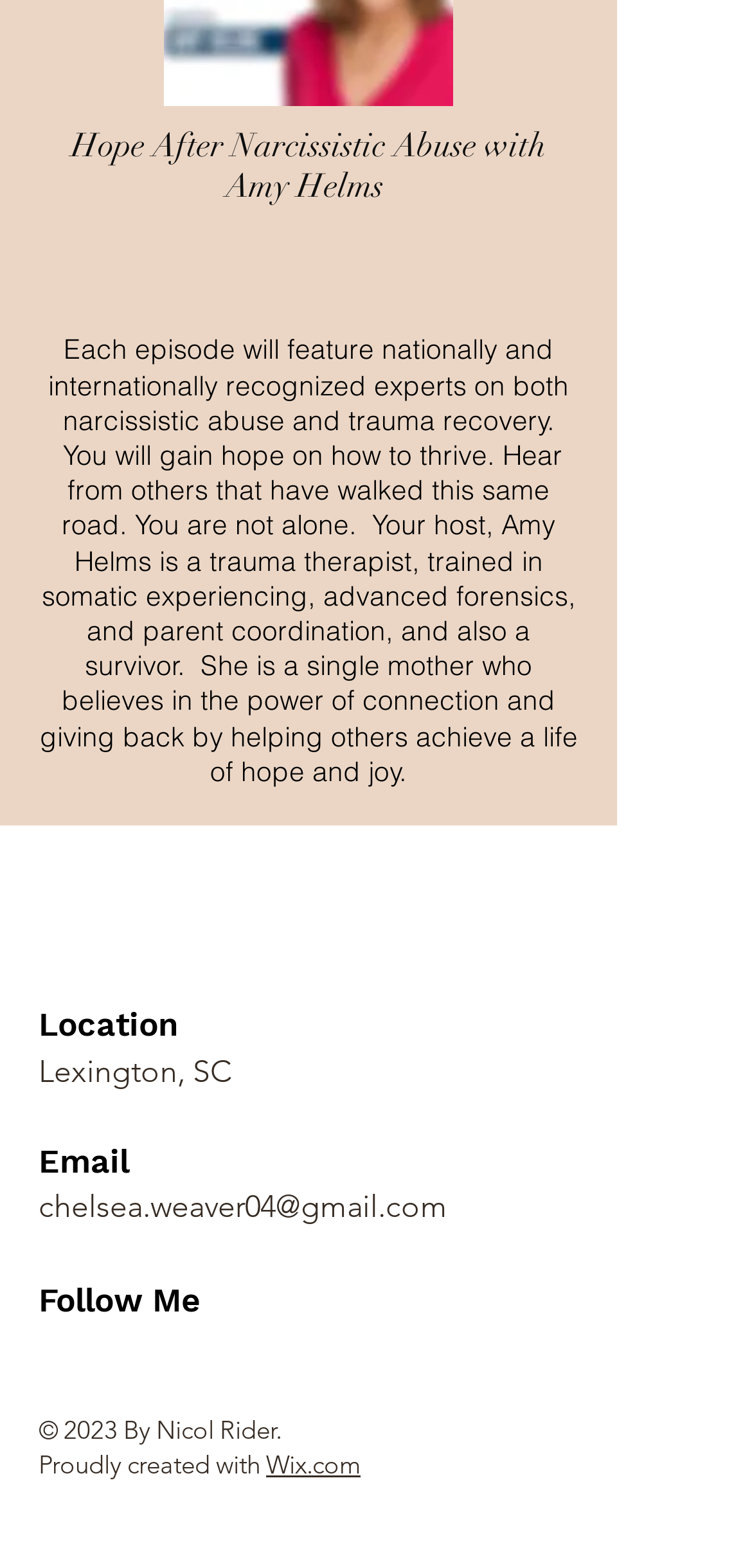Using the provided description: "aria-label="Chelsea Weaver Podcasting"", find the bounding box coordinates of the corresponding UI element. The output should be four float numbers between 0 and 1, in the format [left, top, right, bottom].

[0.049, 0.845, 0.105, 0.872]